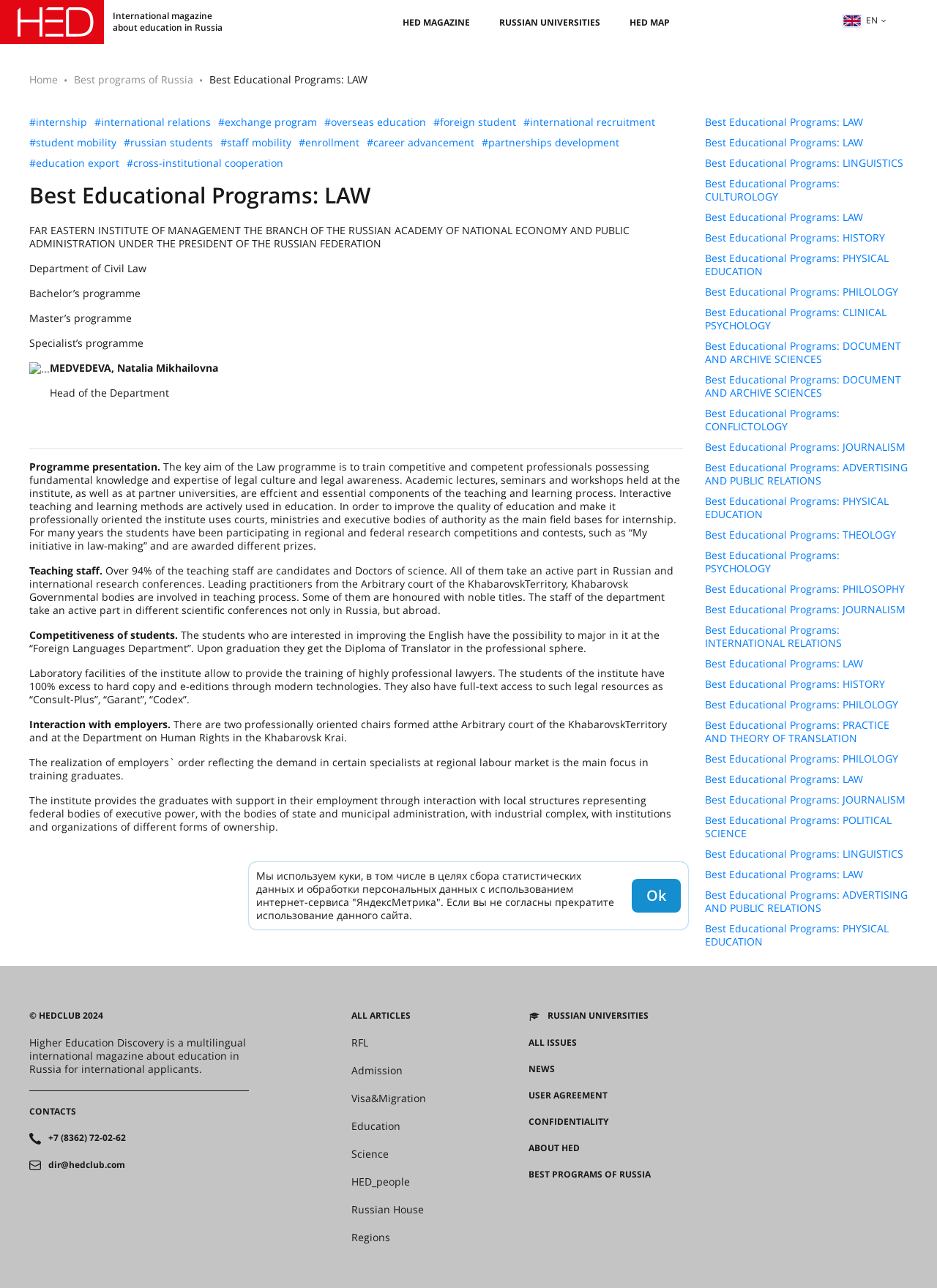Pinpoint the bounding box coordinates of the element you need to click to execute the following instruction: "Select a topic". The bounding box should be represented by four float numbers between 0 and 1, in the format [left, top, right, bottom].

None